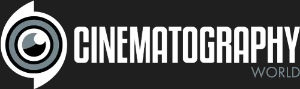Give a detailed account of the elements present in the image.

The image features the logo of "Cinematography World," a publication dedicated to the art and craft of cinematography. The logo is designed with a sleek, modern aesthetic, showcasing a stylized camera lens within an abstract circular design. The text "CINEMATOGRAPHY" is emphasized in bold, white font, contrasting sharply against the dark background, with "WORLD" displayed in a lighter, more understated font to convey a sense of sophistication. This logo represents the publication's focus on everything related to cinematography, including industry news, techniques, and innovations, appealing to both professionals and enthusiasts alike.